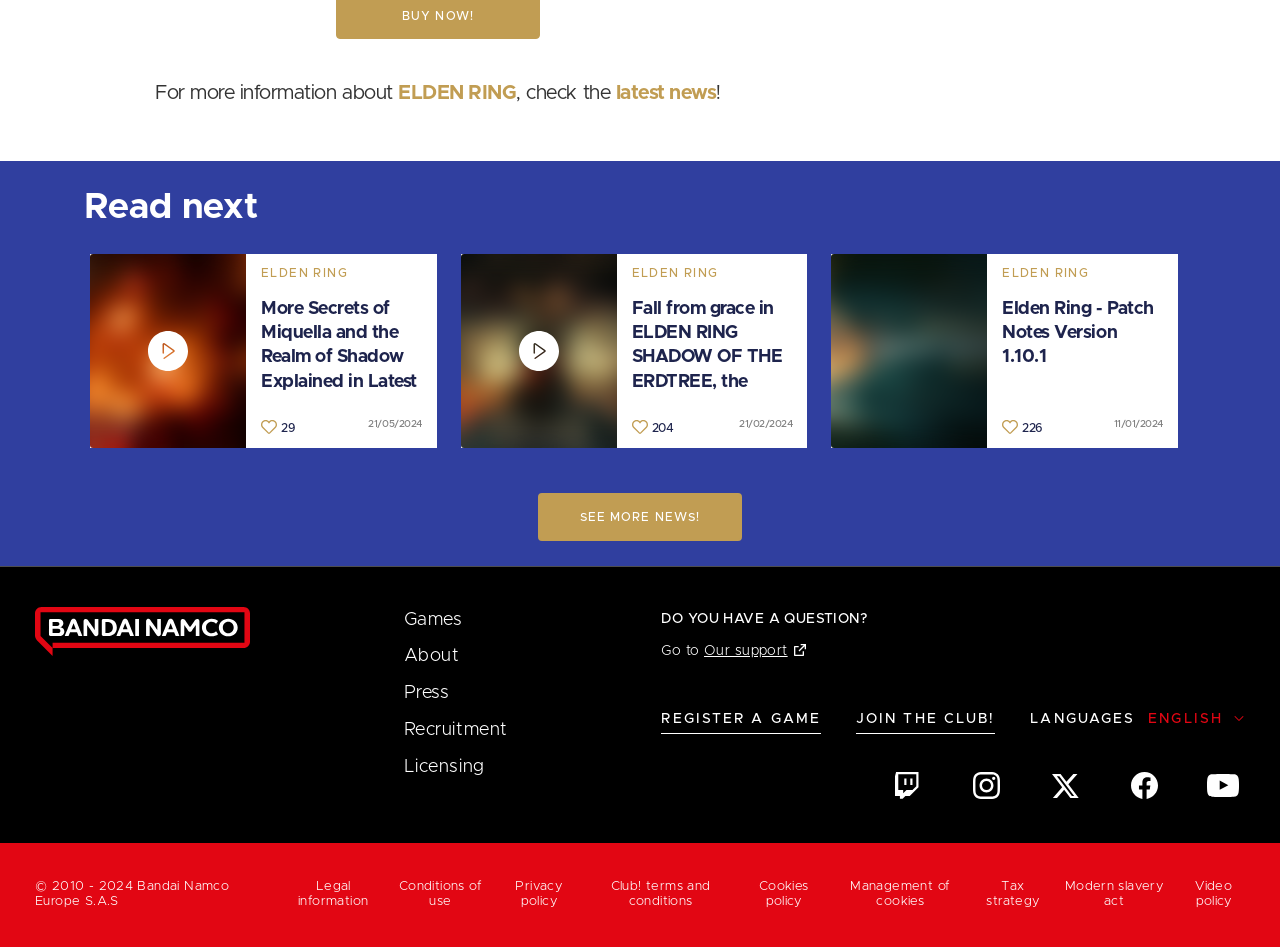Predict the bounding box of the UI element that fits this description: "Recruitment".

[0.315, 0.754, 0.397, 0.786]